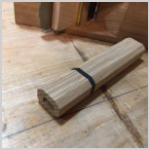What is the focus of the craft of shaping handles?
Please answer the question as detailed as possible based on the image.

The caption highlights that the craft of shaping handles, as depicted in the woodwork environment, has a focus on ergonomics and aesthetics, emphasizing the importance of creating functional art that is both sturdy and visually appealing.